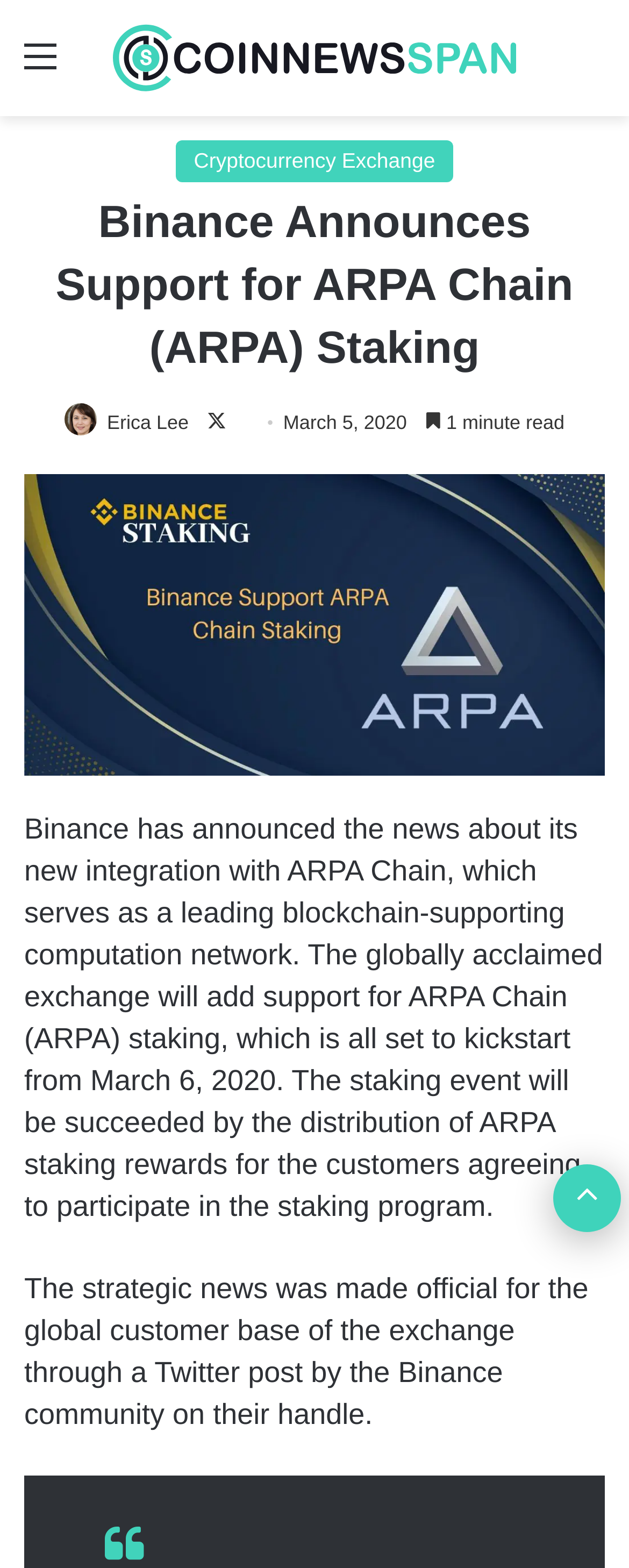Please provide the bounding box coordinates for the UI element as described: "Follow on X". The coordinates must be four floats between 0 and 1, represented as [left, top, right, bottom].

[0.329, 0.262, 0.36, 0.277]